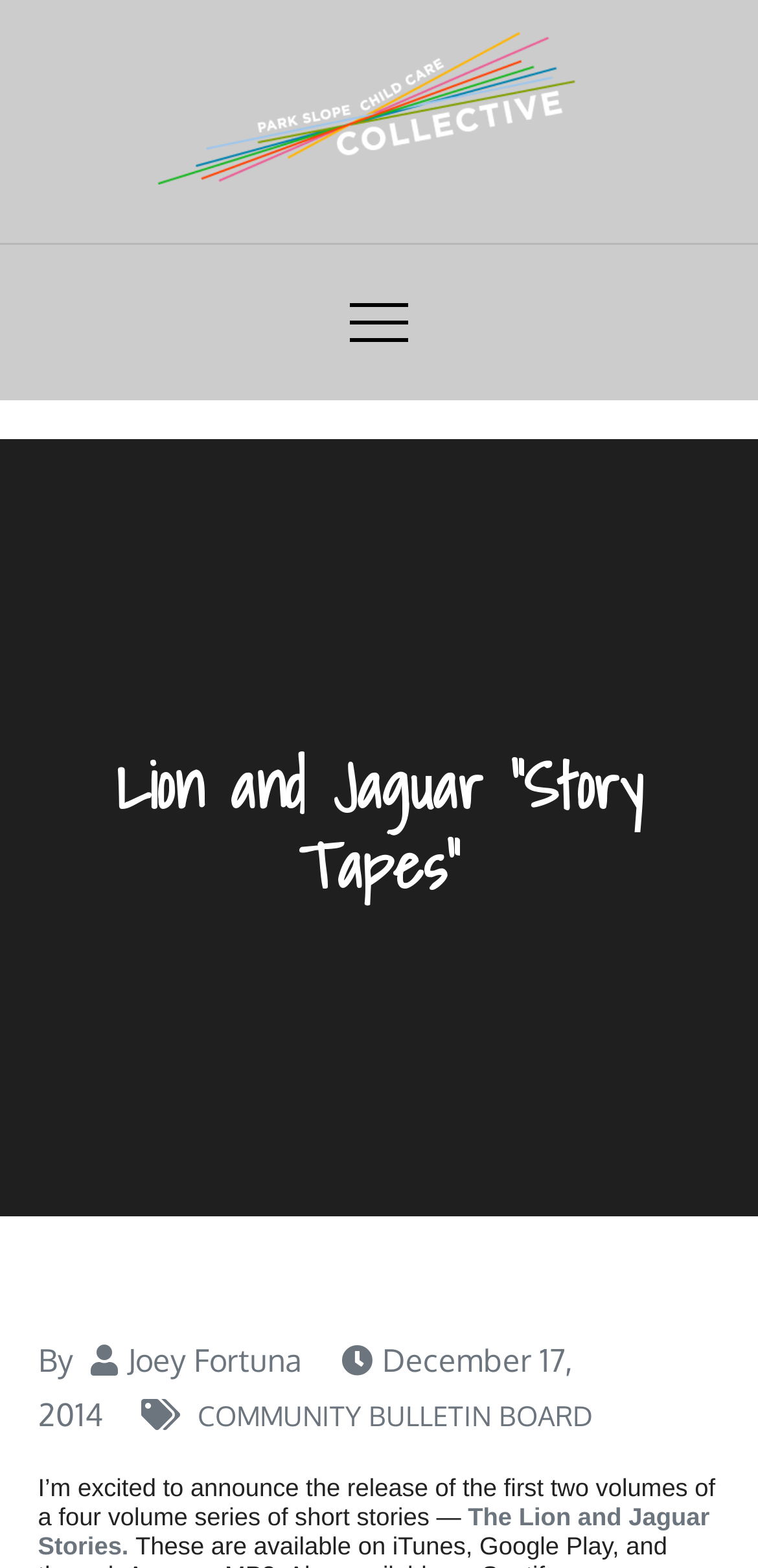Determine which piece of text is the heading of the webpage and provide it.

Park Slope Childcare Collective